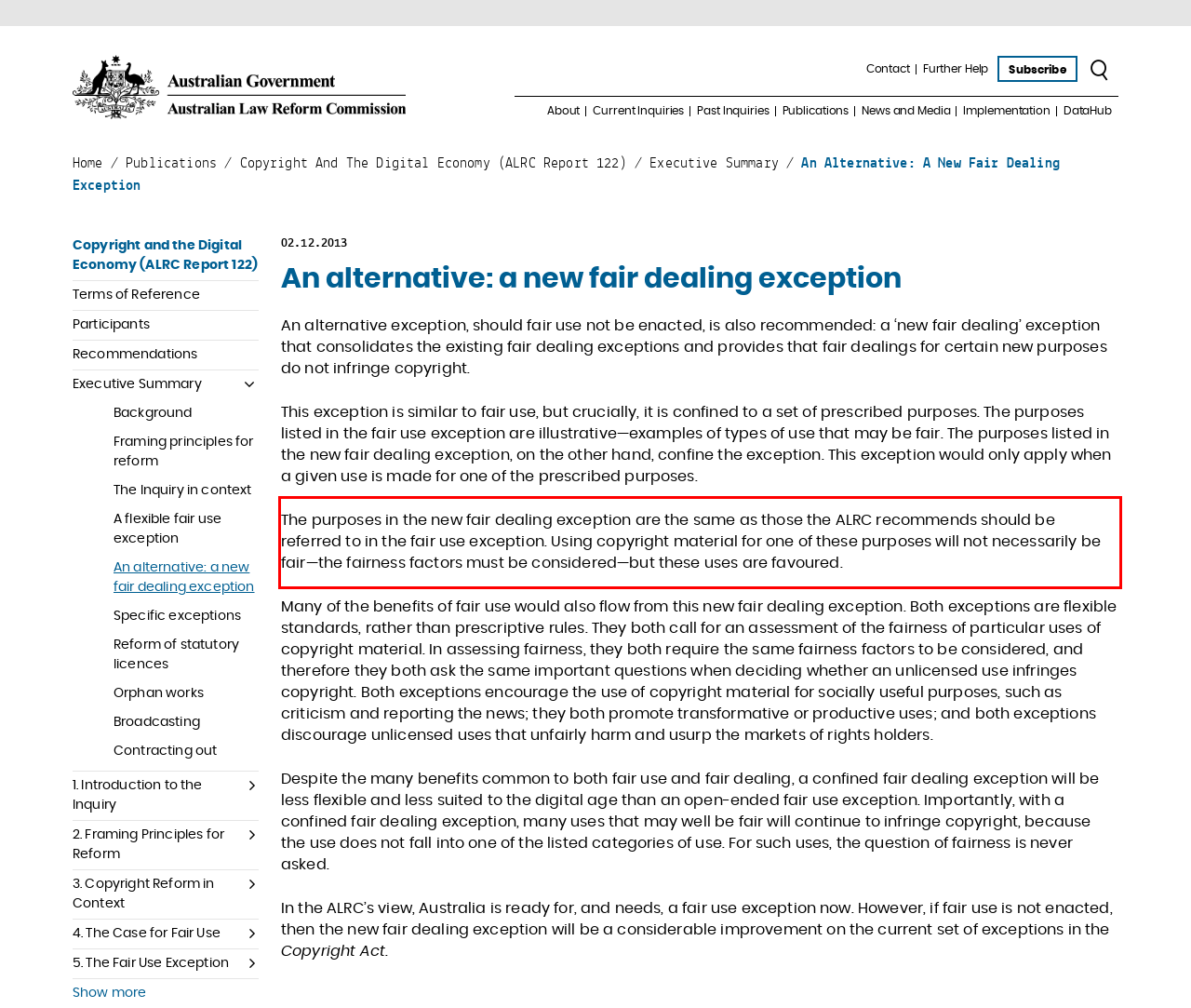Using the webpage screenshot, recognize and capture the text within the red bounding box.

The purposes in the new fair dealing exception are the same as those the ALRC recommends should be referred to in the fair use exception. Using copyright material for one of these purposes will not necessarily be fair—the fairness factors must be considered—but these uses are favoured.